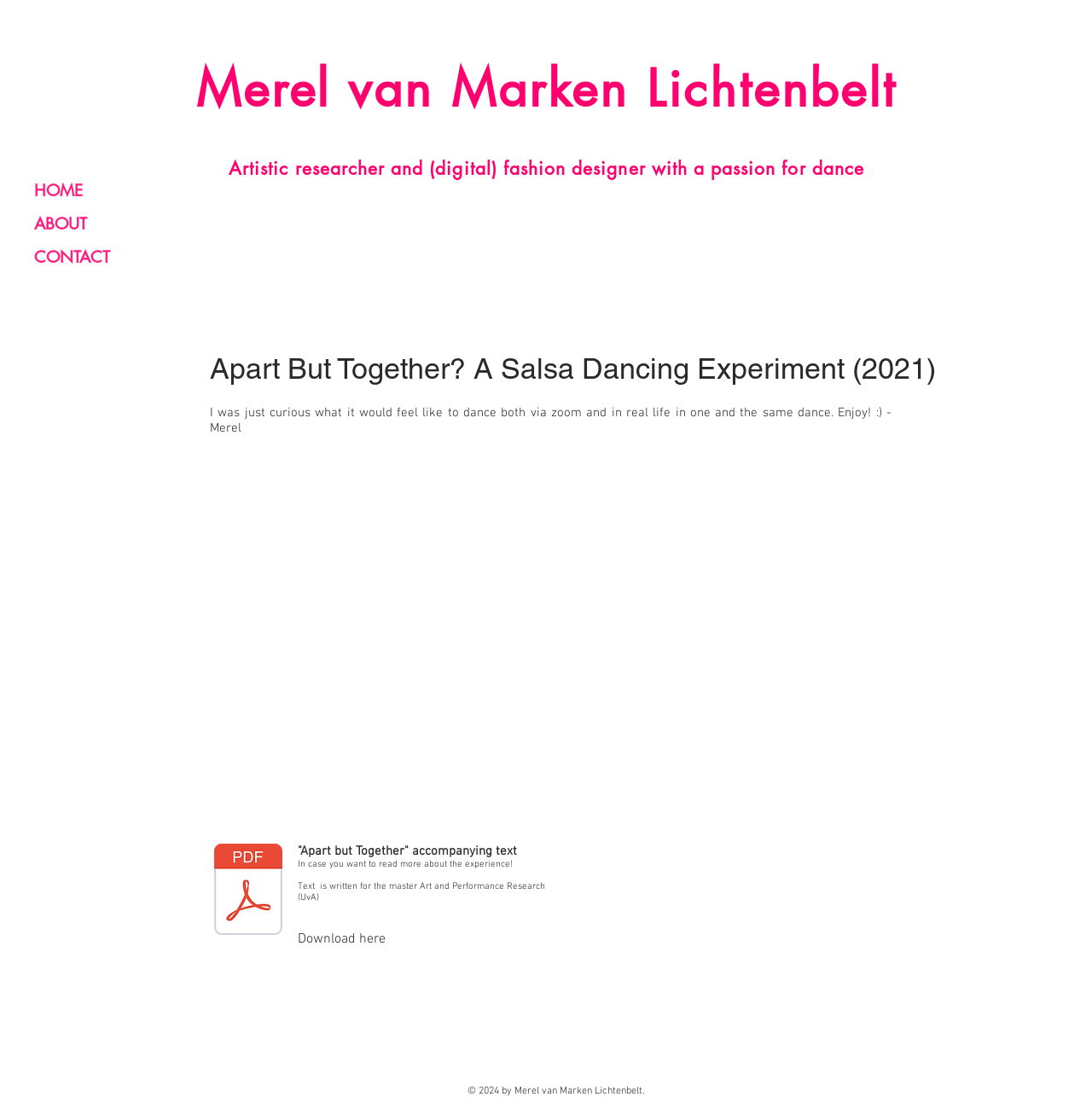Respond to the question below with a single word or phrase: What is the name of the master program mentioned?

Art and Performance Research